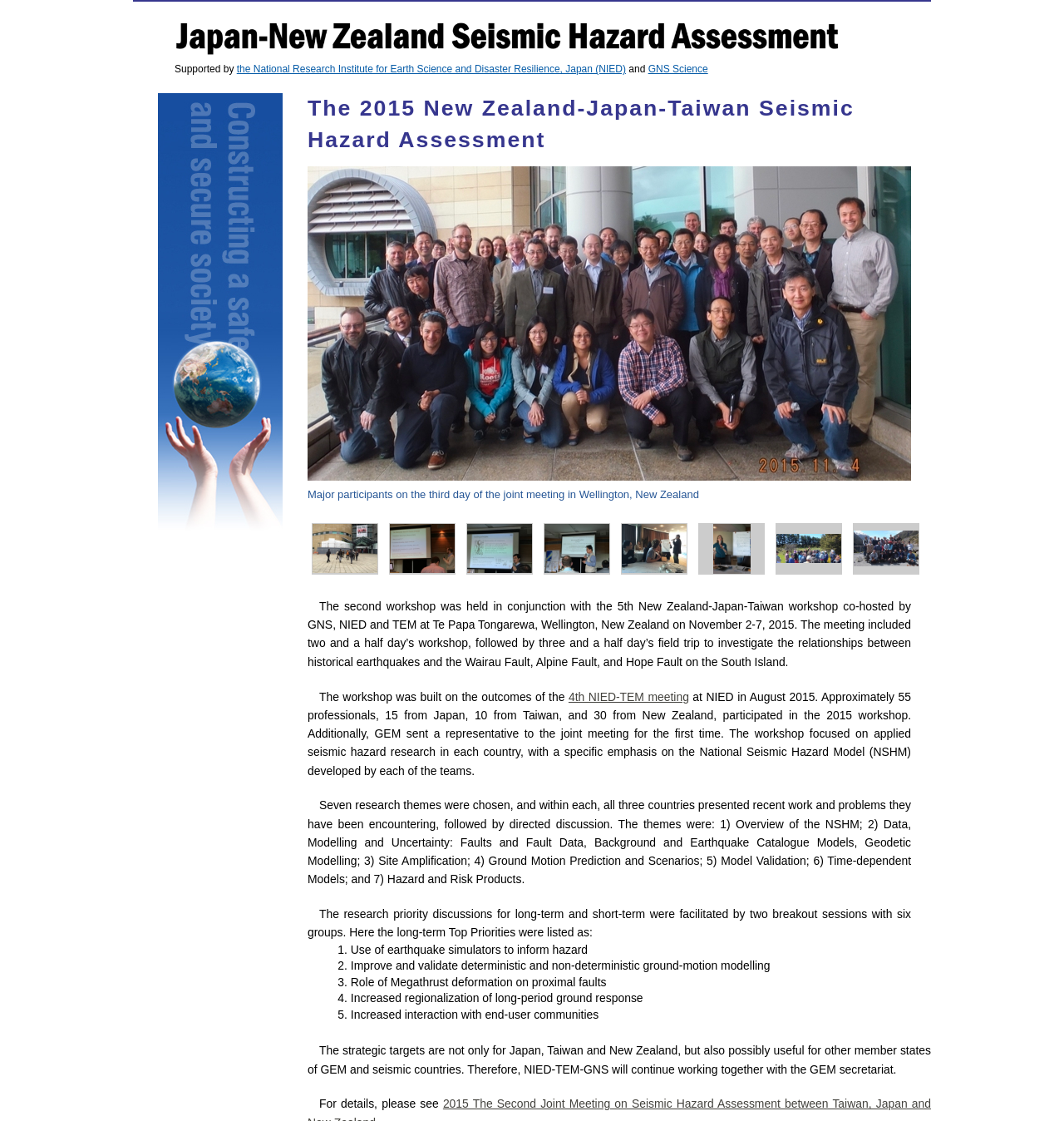Please identify the bounding box coordinates of the element that needs to be clicked to perform the following instruction: "Read more about the 4th NIED-TEM meeting".

[0.534, 0.615, 0.648, 0.627]